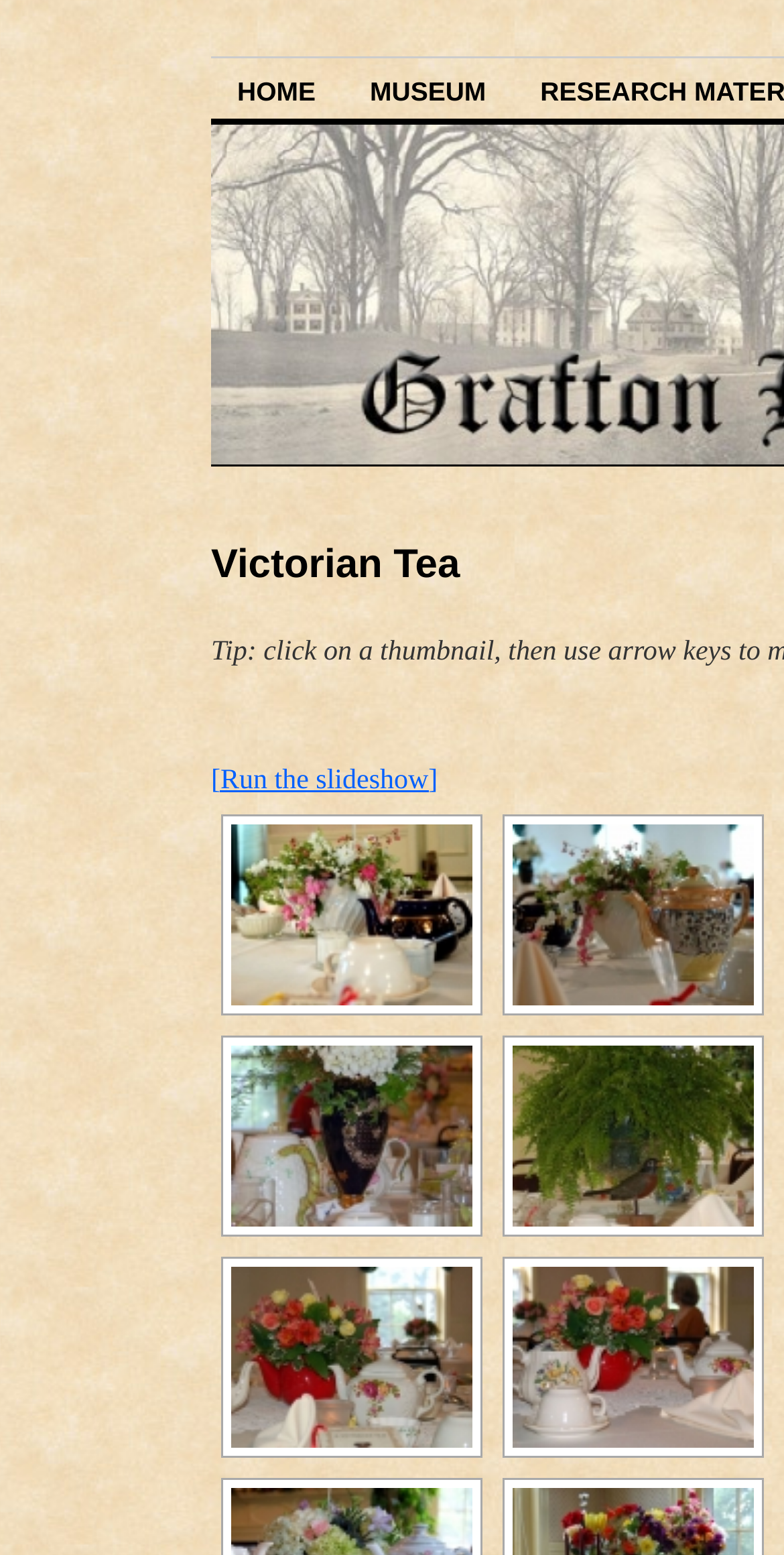Give a one-word or short phrase answer to this question: 
How many images are on this webpage?

5